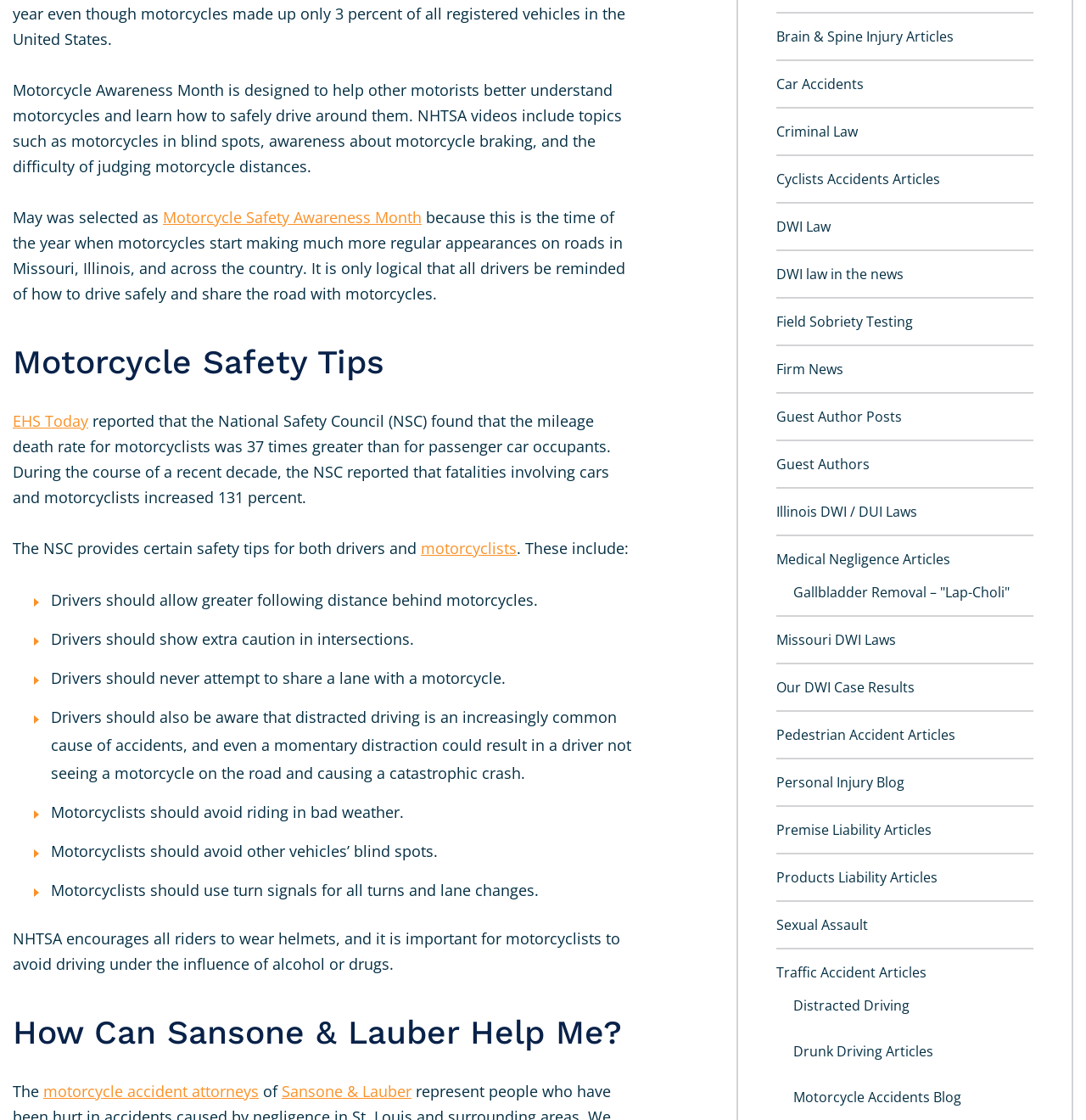Bounding box coordinates must be specified in the format (top-left x, top-left y, bottom-right x, bottom-right y). All values should be floating point numbers between 0 and 1. What are the bounding box coordinates of the UI element described as: motorcyclists

[0.388, 0.48, 0.476, 0.498]